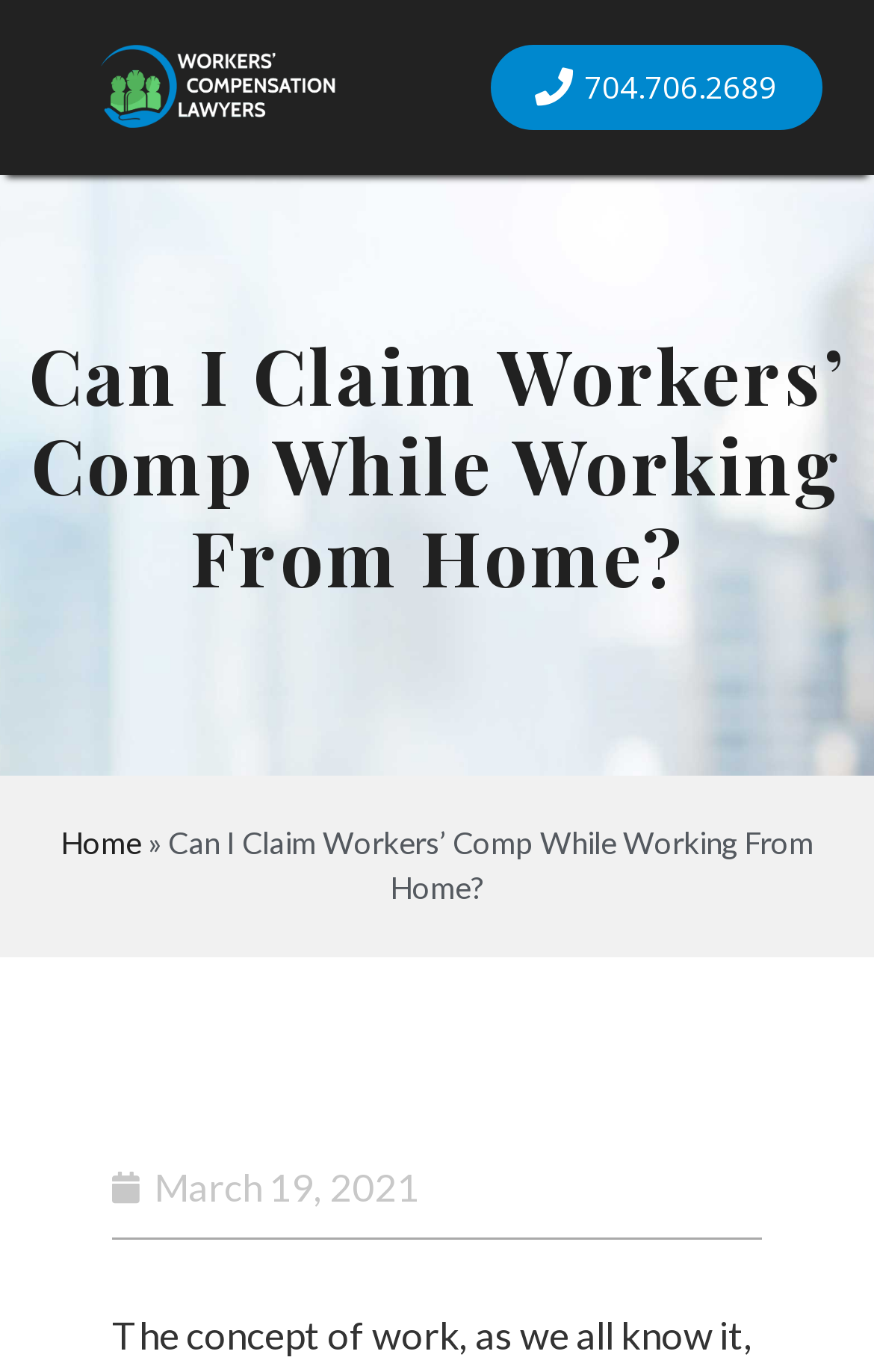What is the topic of the webpage?
From the screenshot, provide a brief answer in one word or phrase.

Workers' compensation while working from home